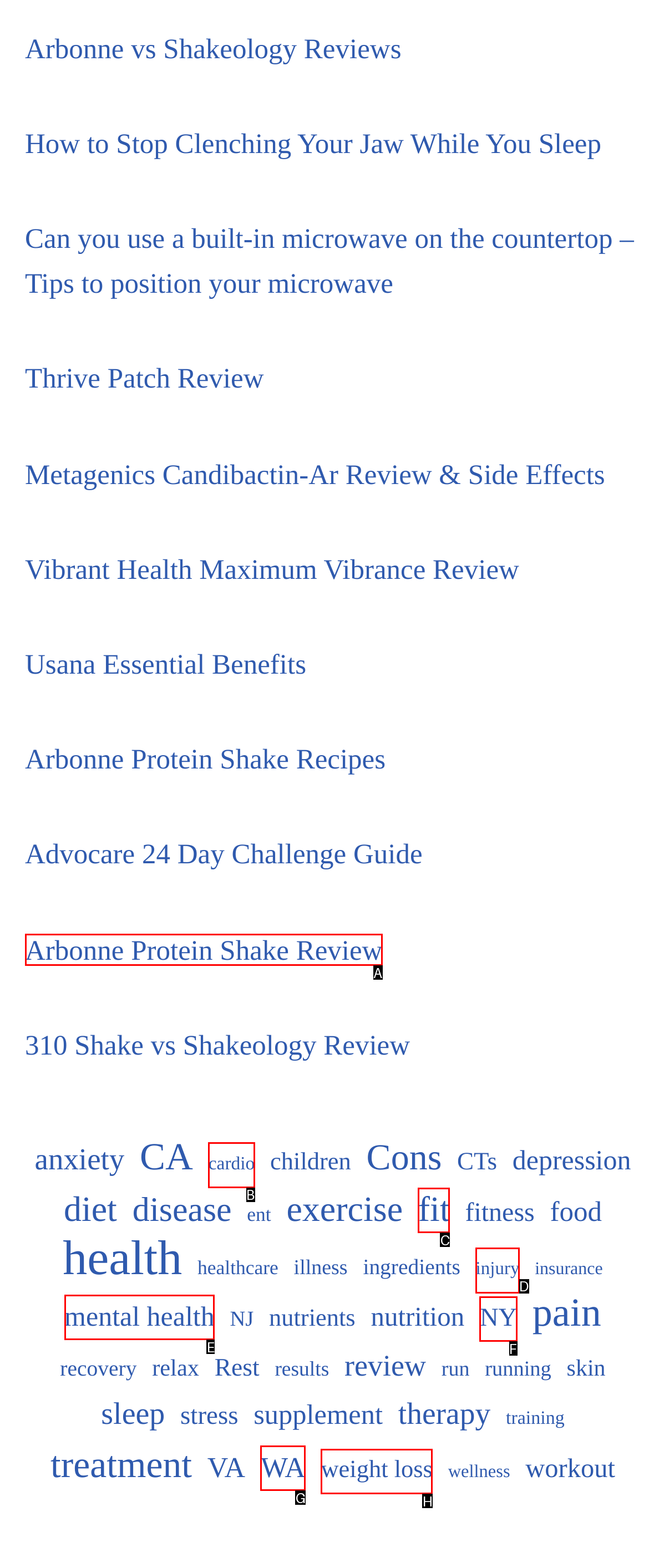Based on the element described as: Arbonne Protein Shake Review
Find and respond with the letter of the correct UI element.

A